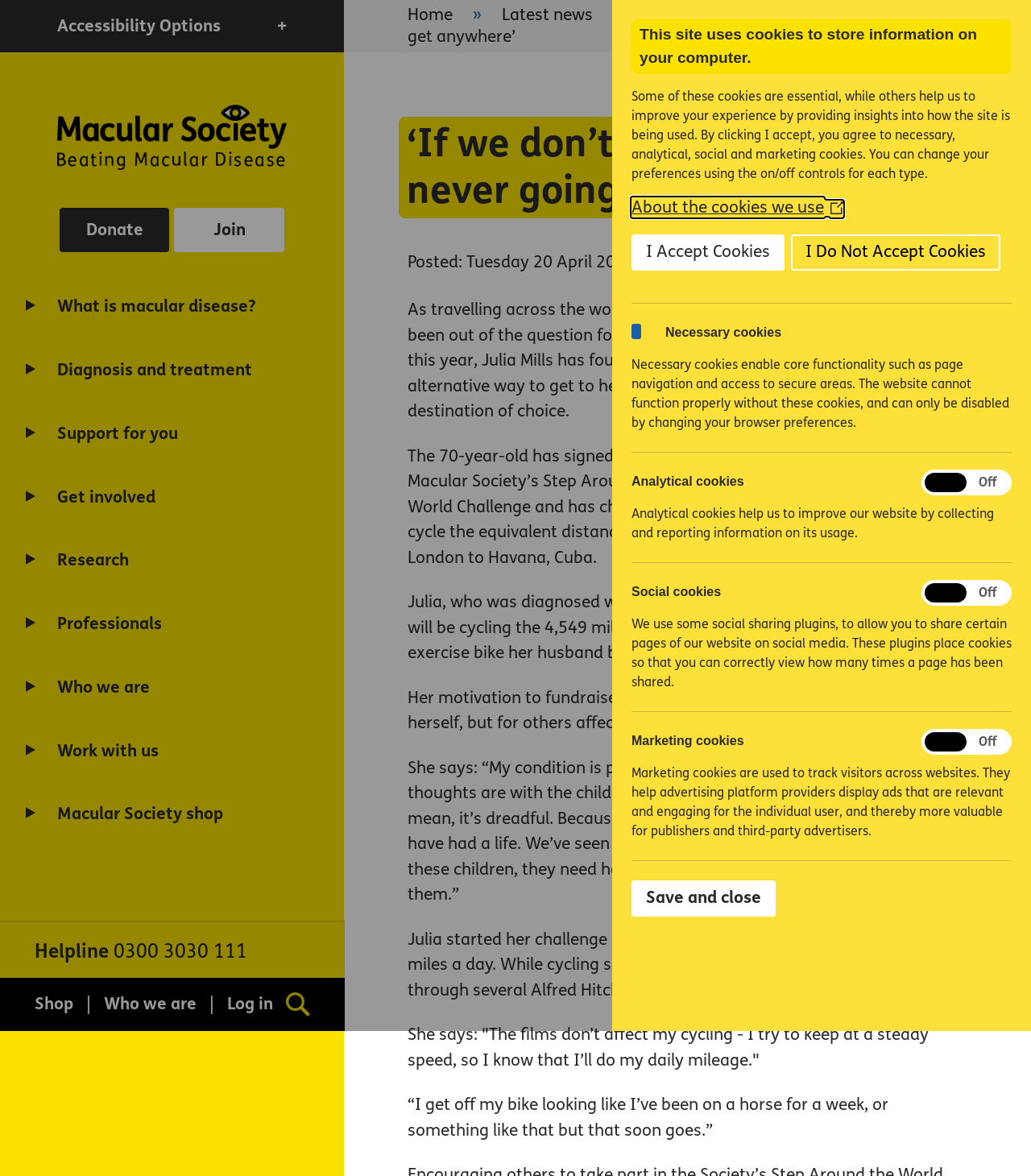Identify the bounding box coordinates for the region of the element that should be clicked to carry out the instruction: "Learn more about scheduling". The bounding box coordinates should be four float numbers between 0 and 1, i.e., [left, top, right, bottom].

None